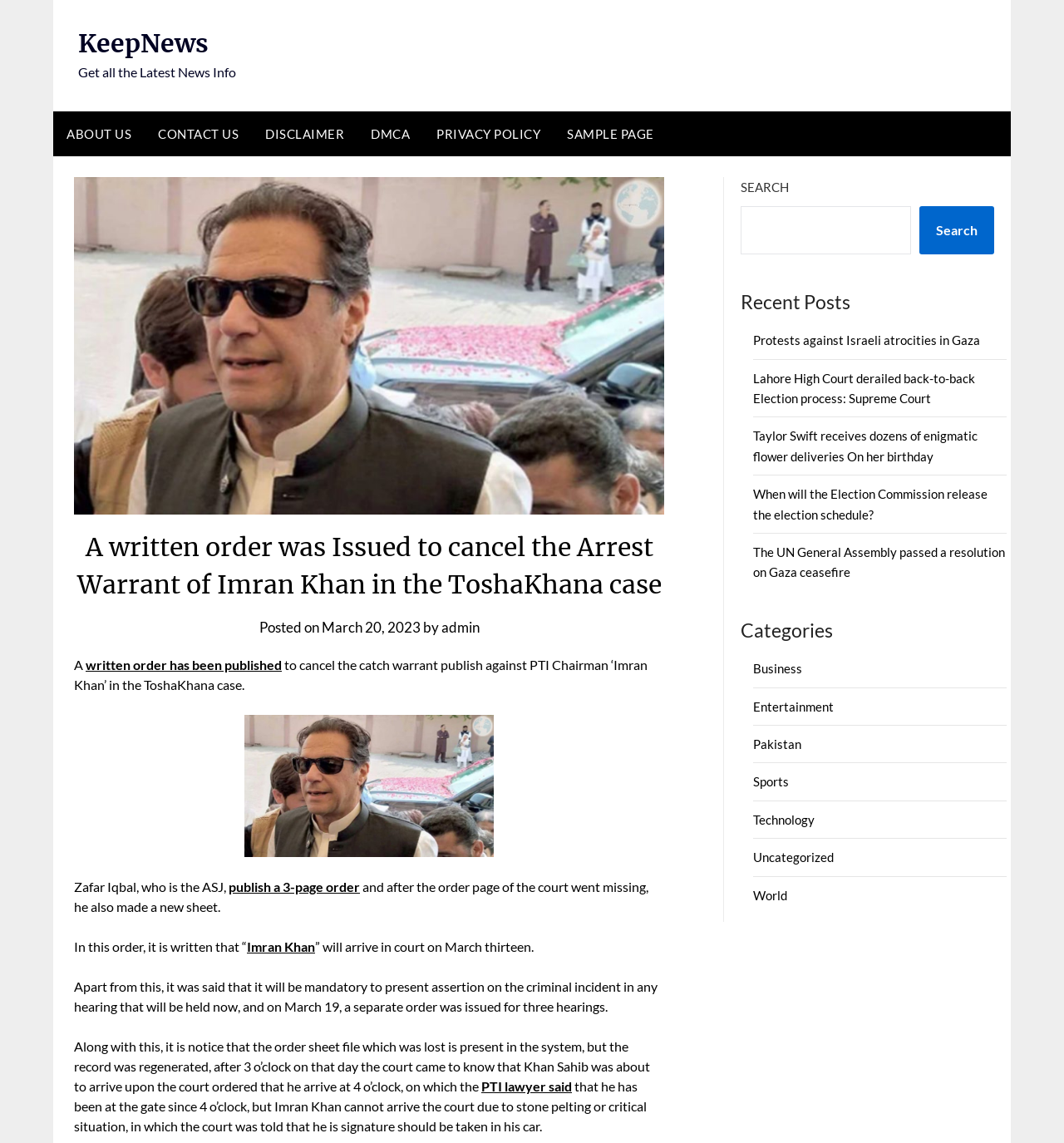What are the categories of news articles available on this website?
Please provide a comprehensive answer based on the contents of the image.

The categories of news articles can be found on the right side of the webpage, under the 'Categories' heading. There are seven categories listed, including Business, Entertainment, Pakistan, Sports, Technology, Uncategorized, and World.